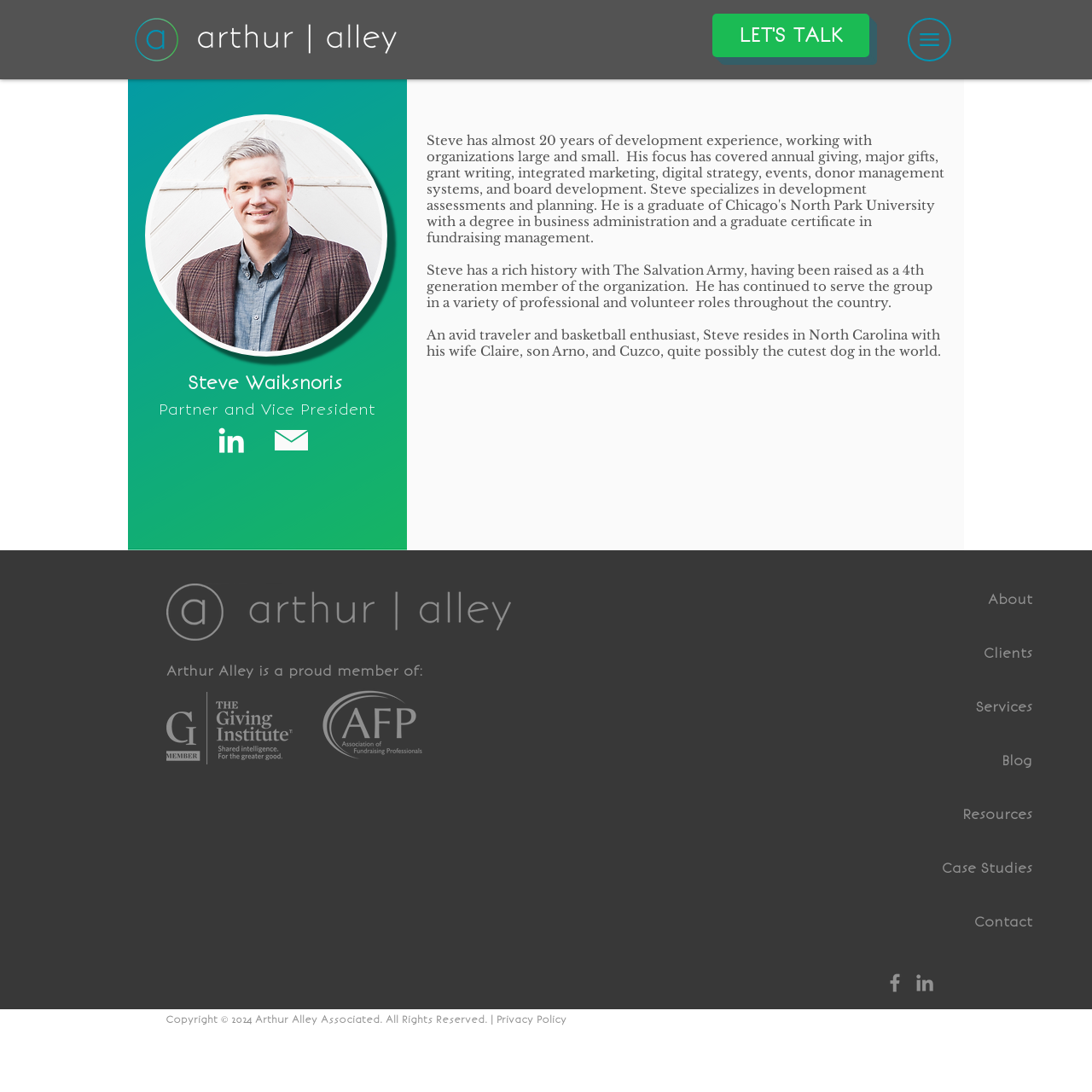What is the name of Steve's wife?
We need a detailed and exhaustive answer to the question. Please elaborate.

This answer can be obtained by reading the StaticText element with the text 'An avid traveler and basketball enthusiast, Steve resides in North Carolina with his wife Claire, son Arno, and Cuzco, quite possibly the cutest dog in the world.' which provides information about Steve's personal life.